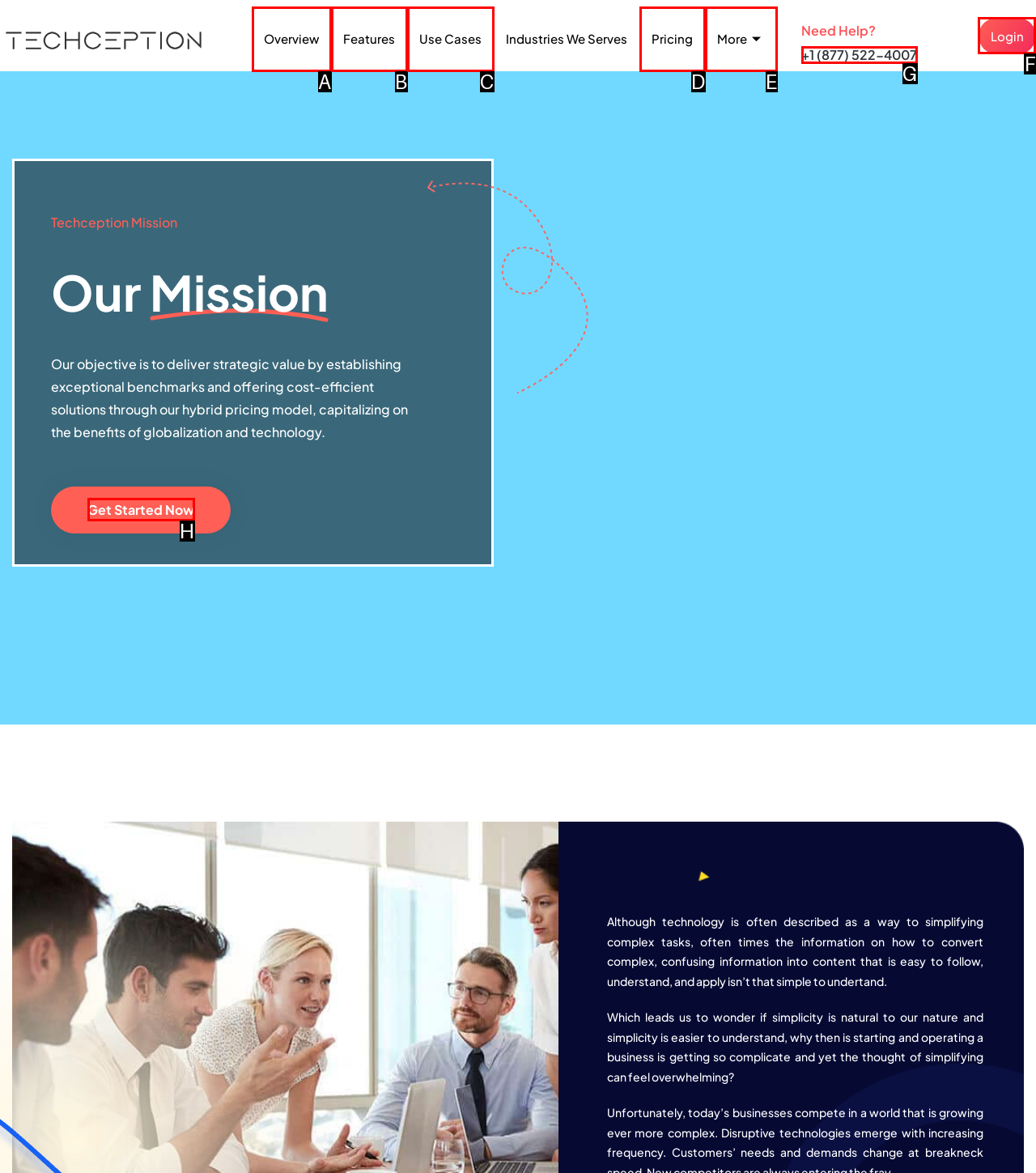Match the following description to the correct HTML element: More Indicate your choice by providing the letter.

E